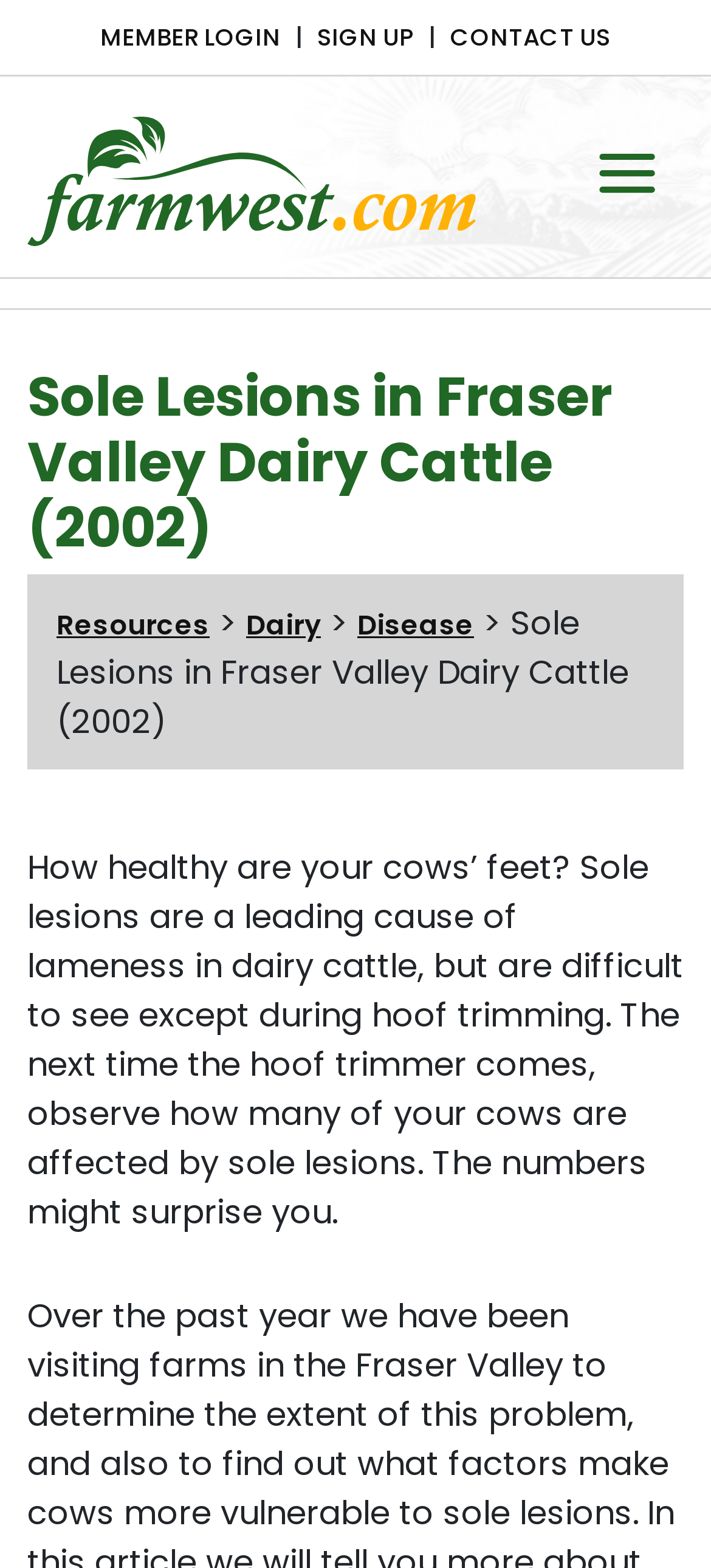Locate the bounding box coordinates of the area you need to click to fulfill this instruction: 'Click SIGN UP'. The coordinates must be in the form of four float numbers ranging from 0 to 1: [left, top, right, bottom].

[0.426, 0.003, 0.603, 0.044]